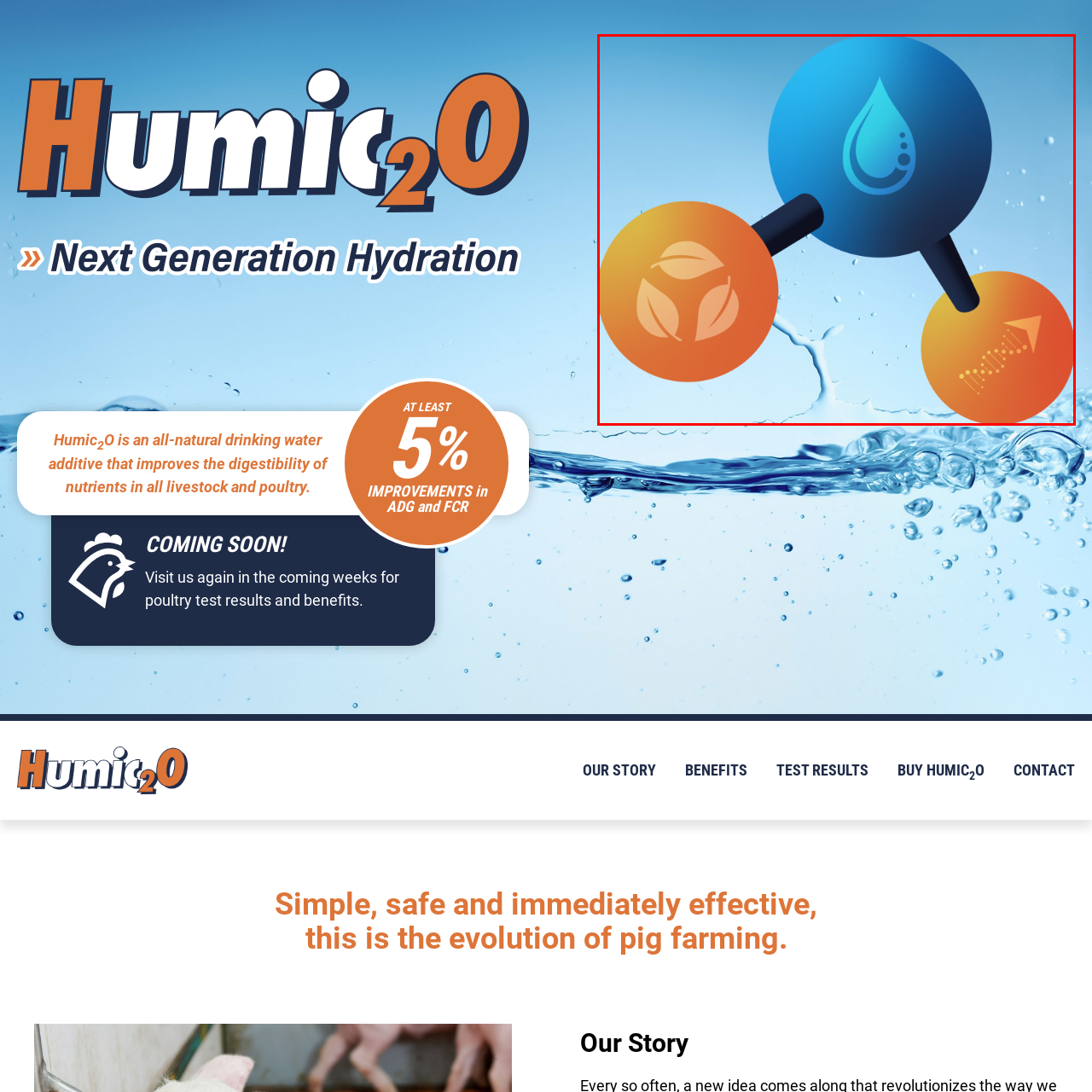Generate an in-depth caption for the image enclosed by the red boundary.

The image features a vibrant design representing the concept of "Humic2o," an all-natural drinking water additive. Central to the composition are three interconnected spheres, each symbolizing a key element of the product's benefits. 

- On the left, a green and orange leaf motif suggests natural ingredients, emphasizing the additive's organic roots.
- The large central blue sphere, shaped like a droplet, represents water, underscoring the product’s function as an enhancement for livestock hydration.
- The orange sphere on the right features a graphical representation that hints at scientific innovation and progress.

The background is a subtle blend of light blue, hinting at water, which reinforces the theme of hydration and natural enhancement. Overall, this image encapsulates the essence of Humic2o, reflecting its role in improving the health and digestibility of nutrients in livestock and poultry.